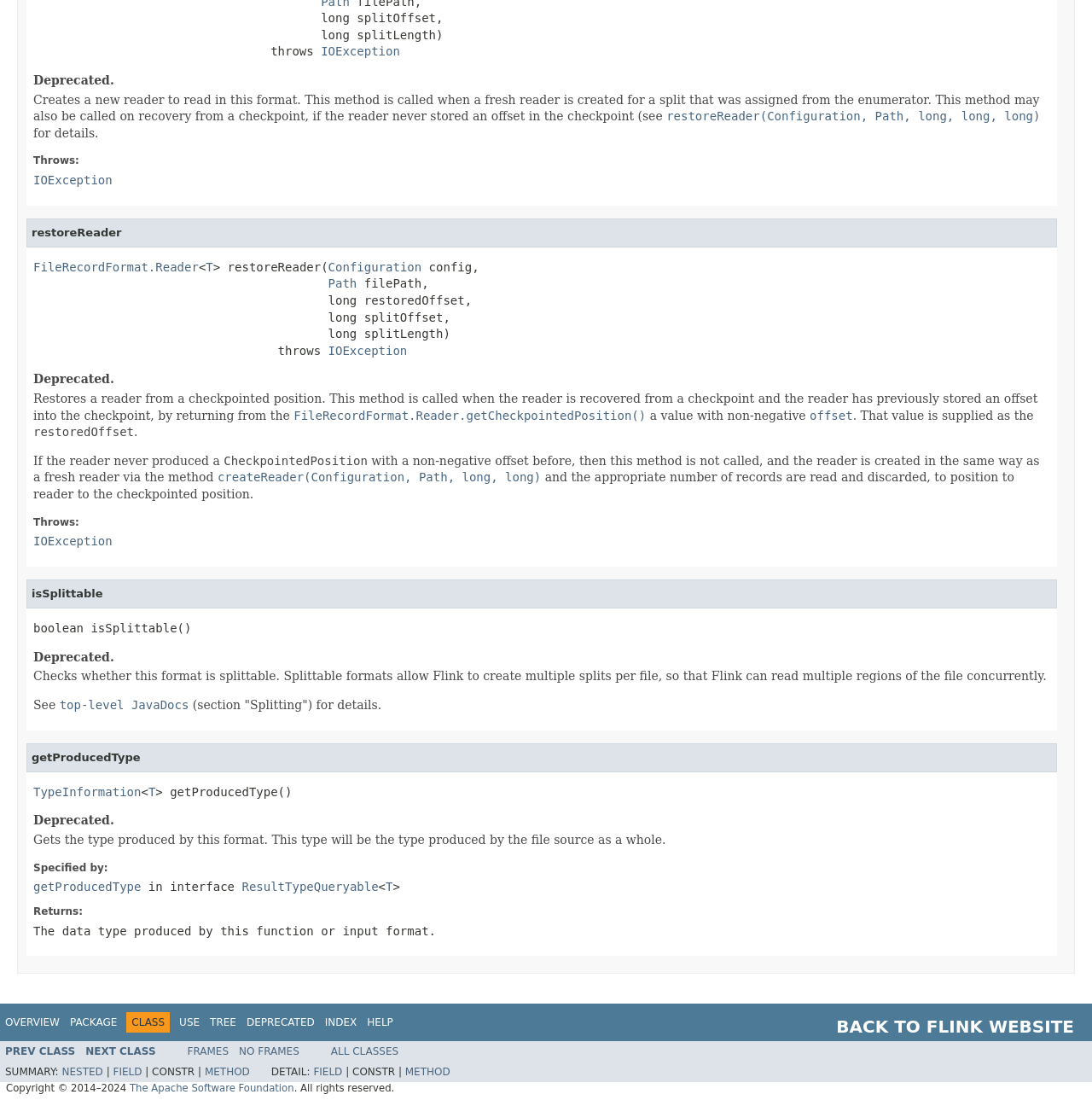Provide the bounding box coordinates of the HTML element described by the text: "Prev Class".

[0.005, 0.945, 0.069, 0.956]